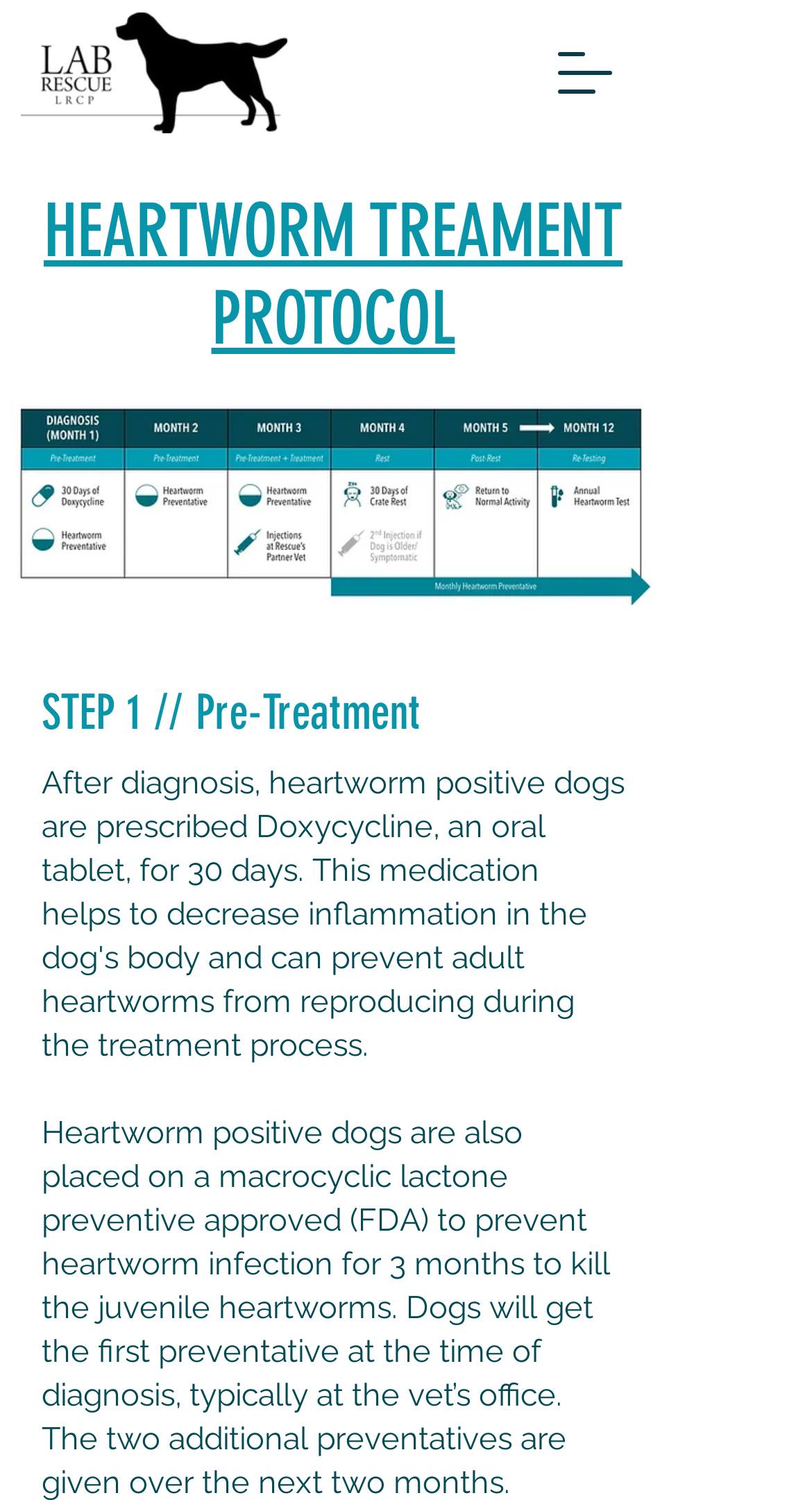Locate the bounding box of the UI element described in the following text: "aria-label="Open navigation menu"".

[0.656, 0.014, 0.785, 0.083]